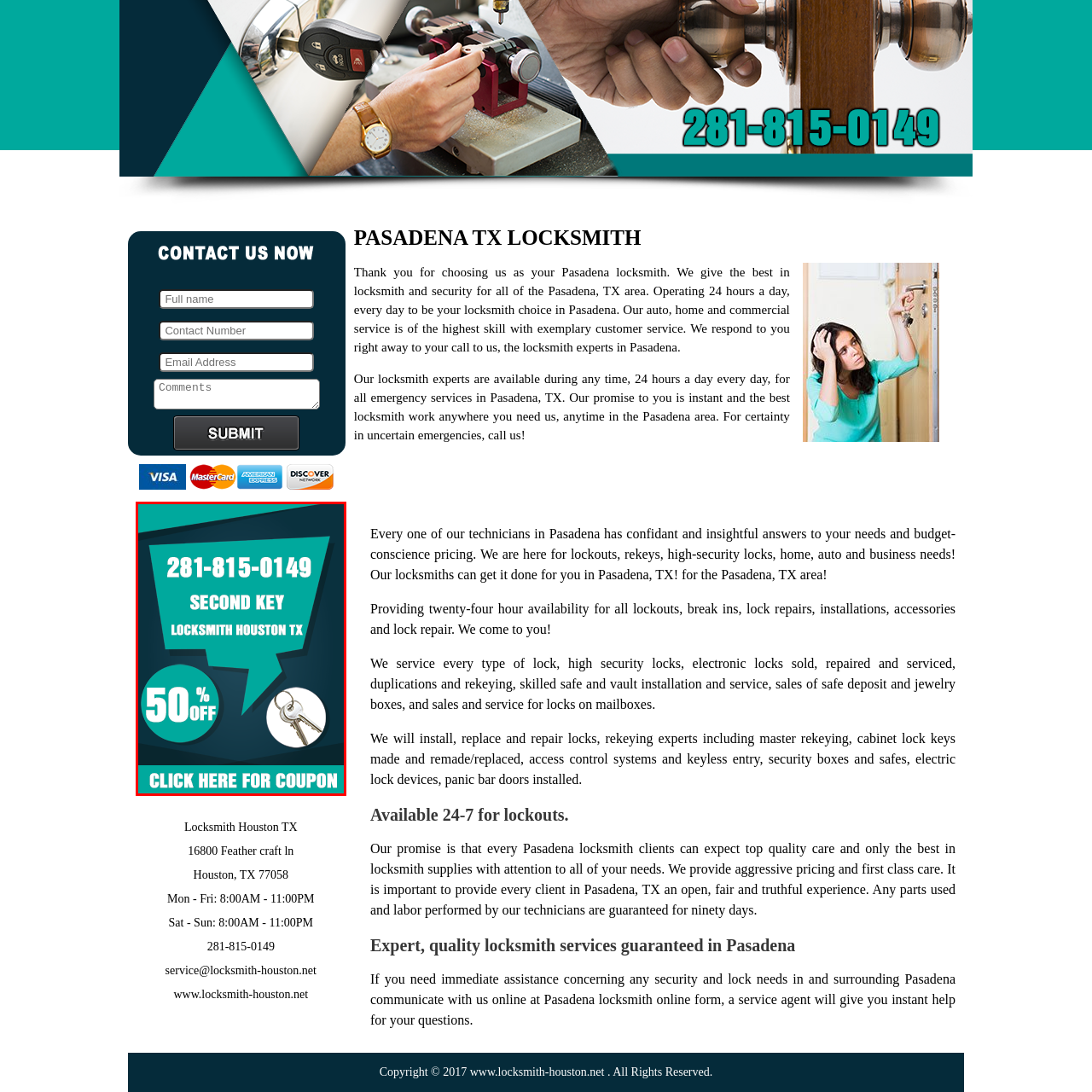View the image surrounded by the red border, What is the promotional offer indicated by the vibrant circle?
 Answer using a single word or phrase.

50% OFF